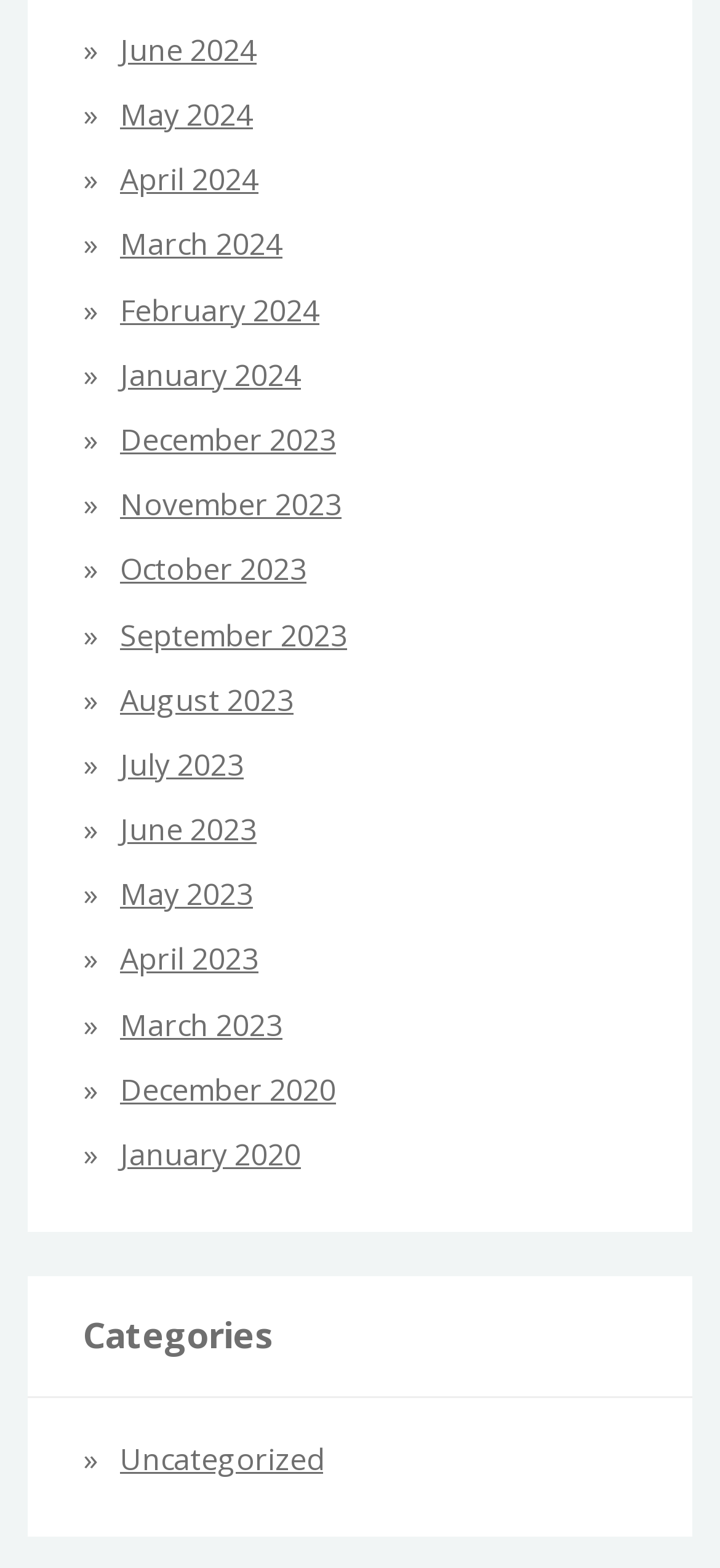Is there a link for the current month?
Please look at the screenshot and answer using one word or phrase.

No